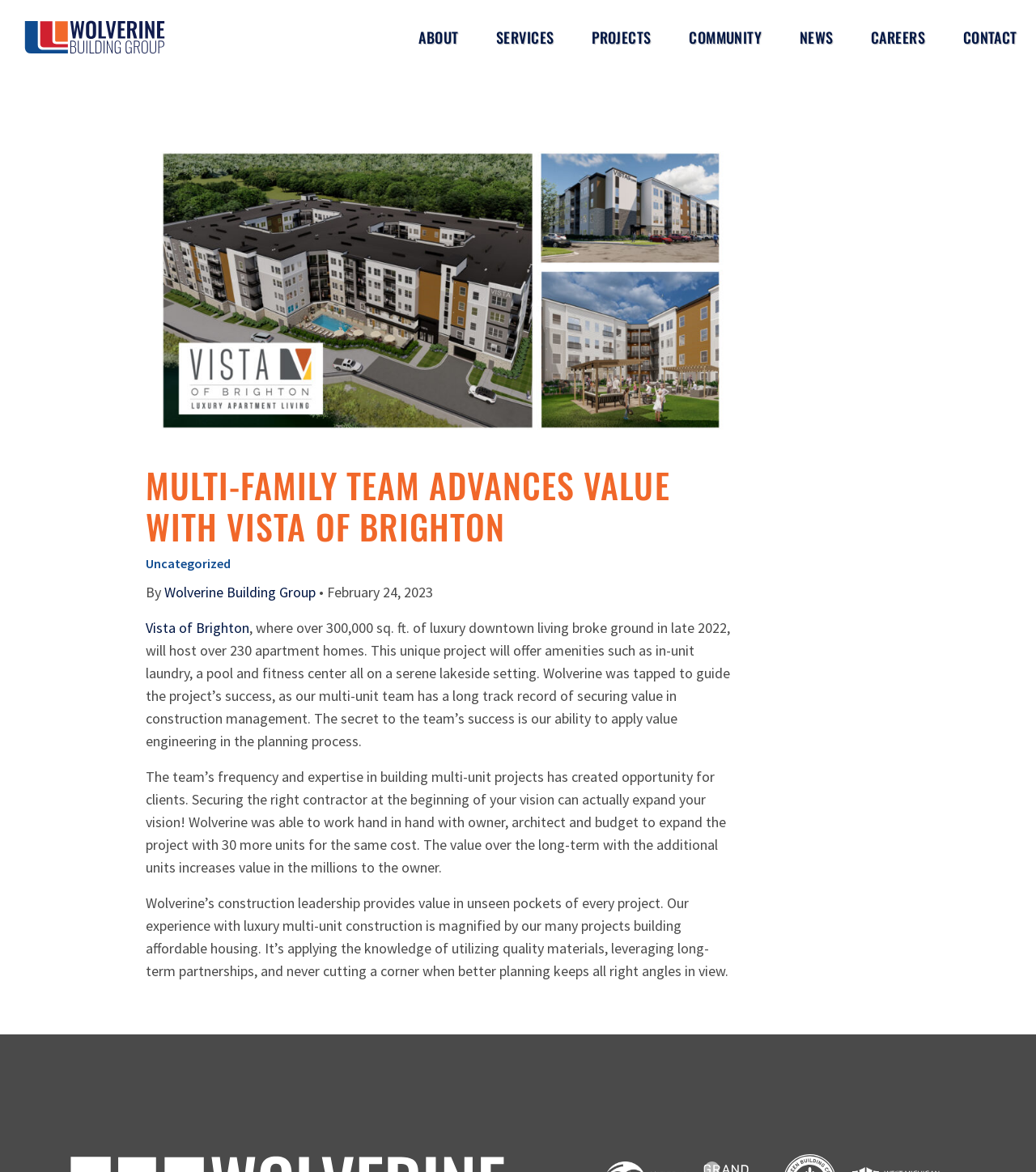Determine the bounding box coordinates (top-left x, top-left y, bottom-right x, bottom-right y) of the UI element described in the following text: parent_node: ABOUT

[0.0, 0.0, 0.183, 0.064]